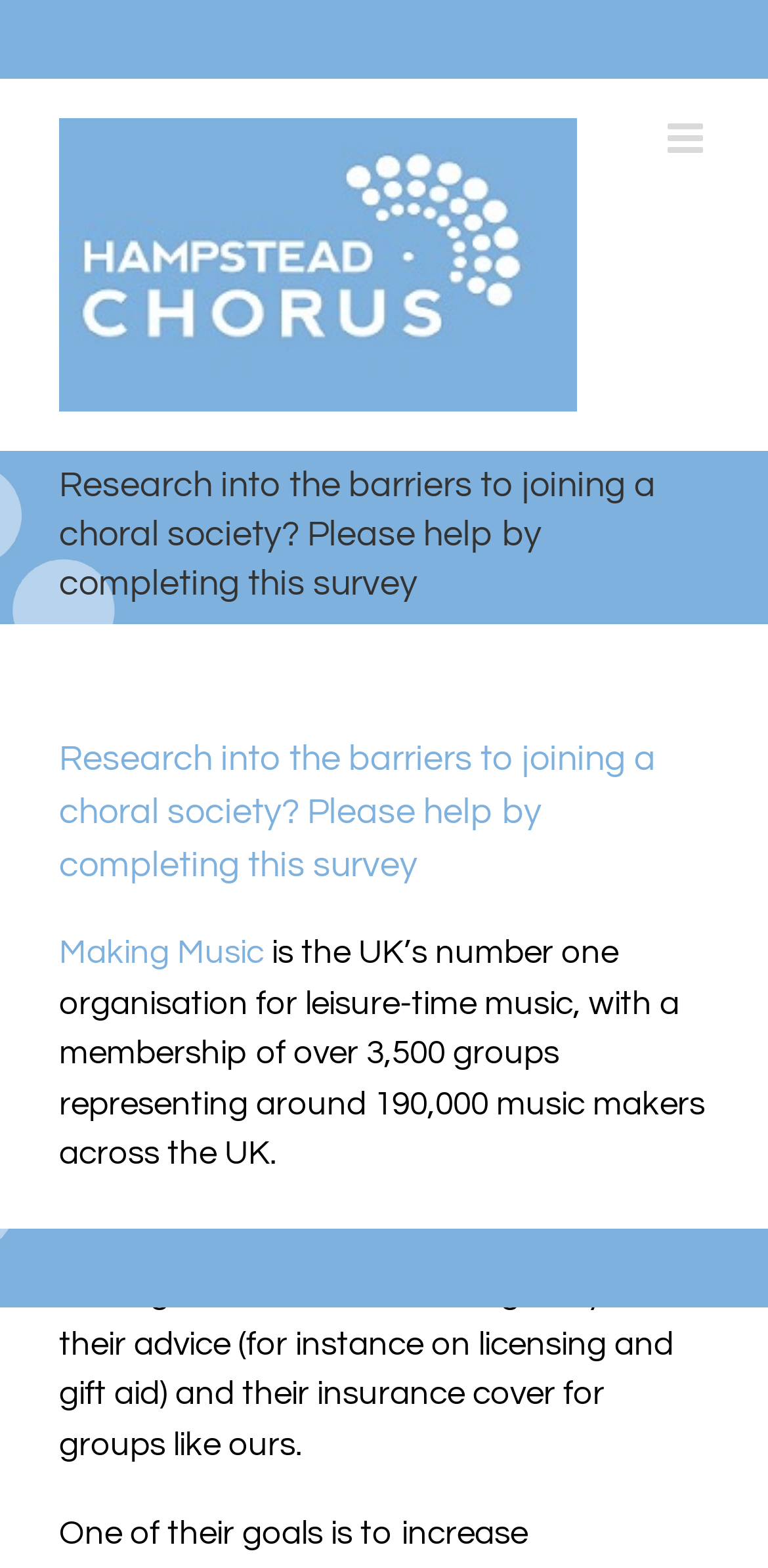Please study the image and answer the question comprehensively:
How many groups does Making Music represent?

The number of groups represented by Making Music can be found in the text below the heading, which states 'Making Music is the UK’s number one organisation for leisure-time music, with a membership of over 3,500 groups representing around 190,000 music makers across the UK.'